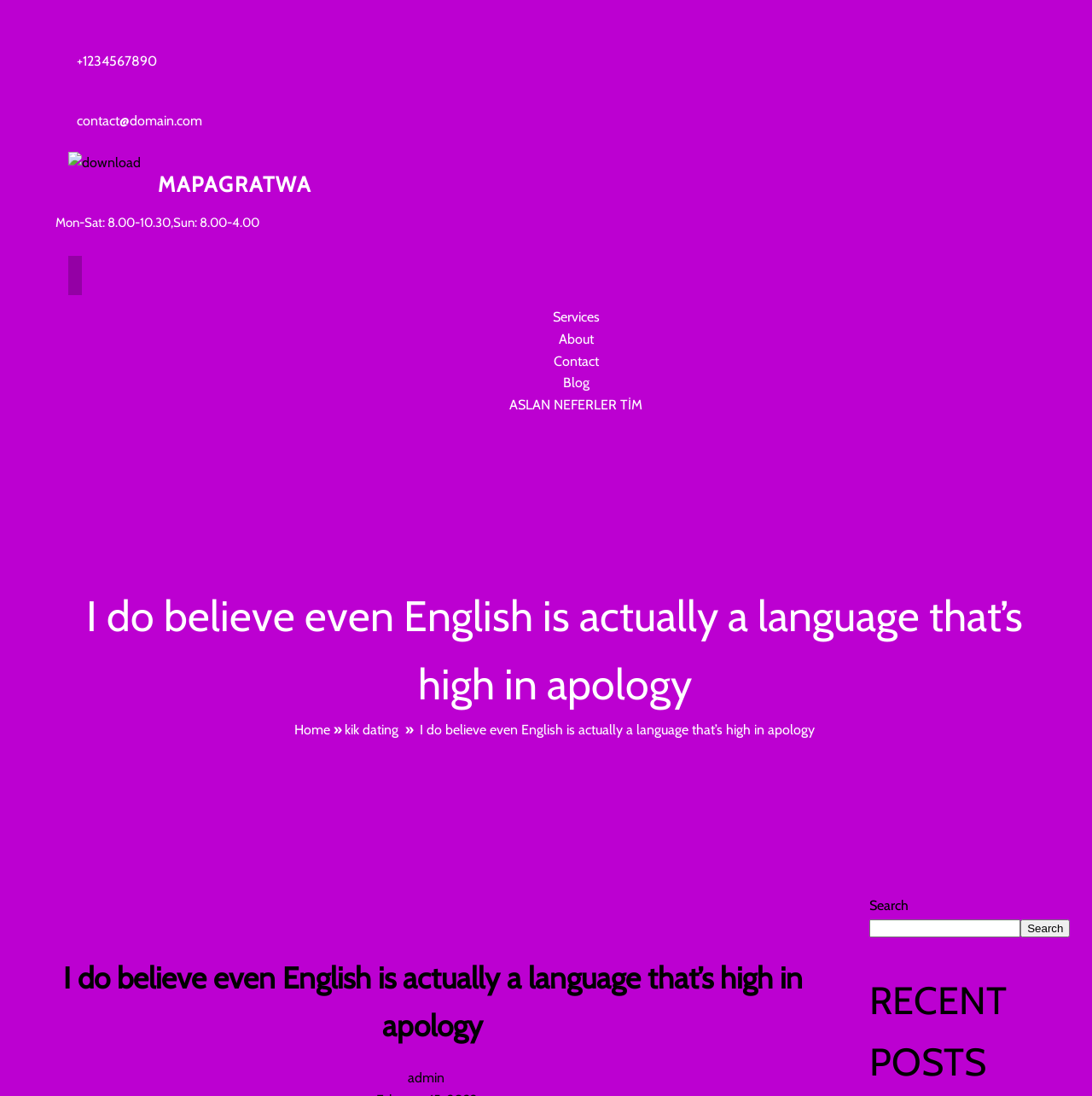Use a single word or phrase to answer the following:
What is the phone number on the webpage?

+1234567890